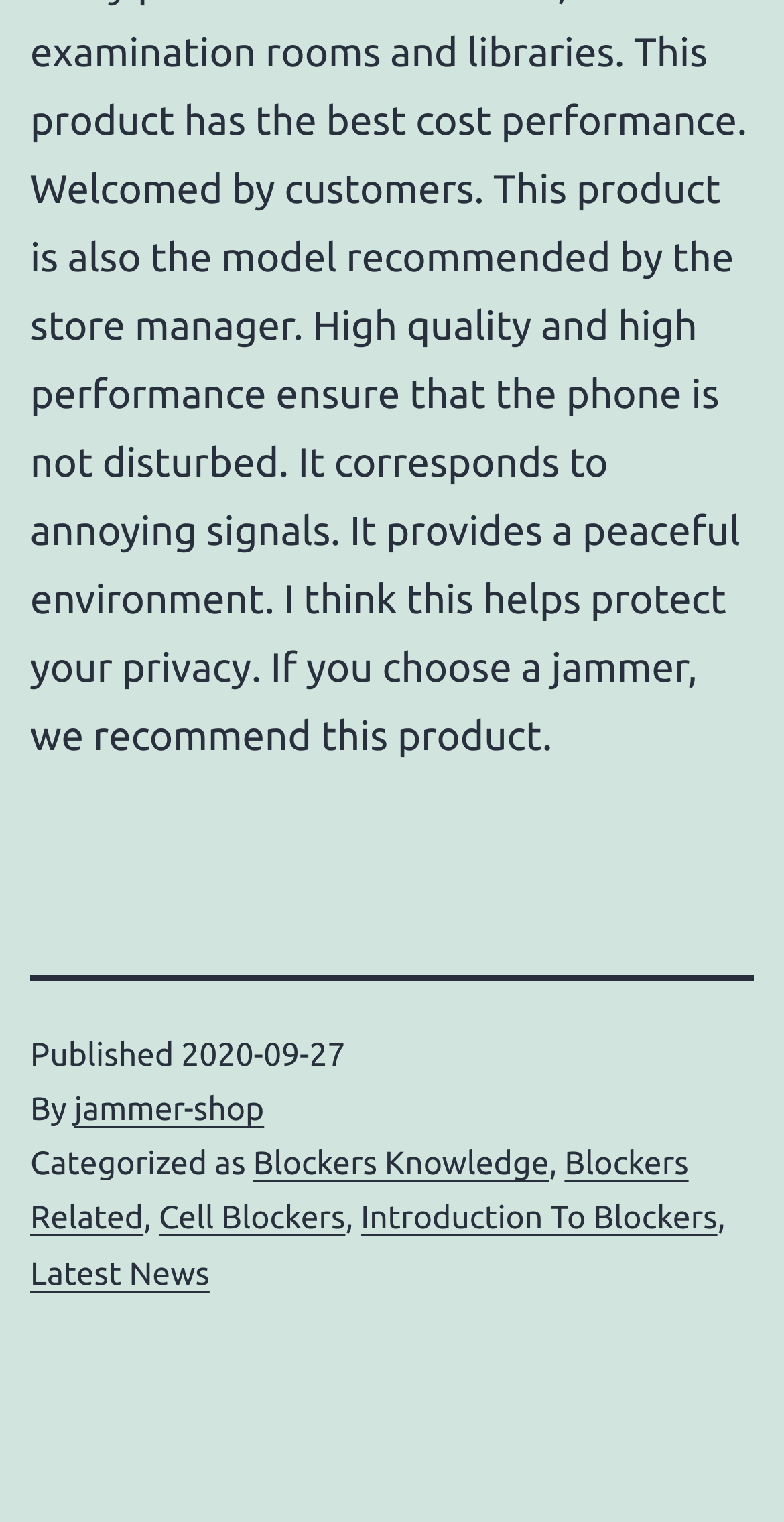What is the vertical position of the 'Published' text?
Offer a detailed and exhaustive answer to the question.

I found the vertical position of the 'Published' text by looking at its bounding box coordinates, which are [0.038, 0.681, 0.231, 0.705]. The y1 coordinate is 0.681, which is below the middle of the webpage.